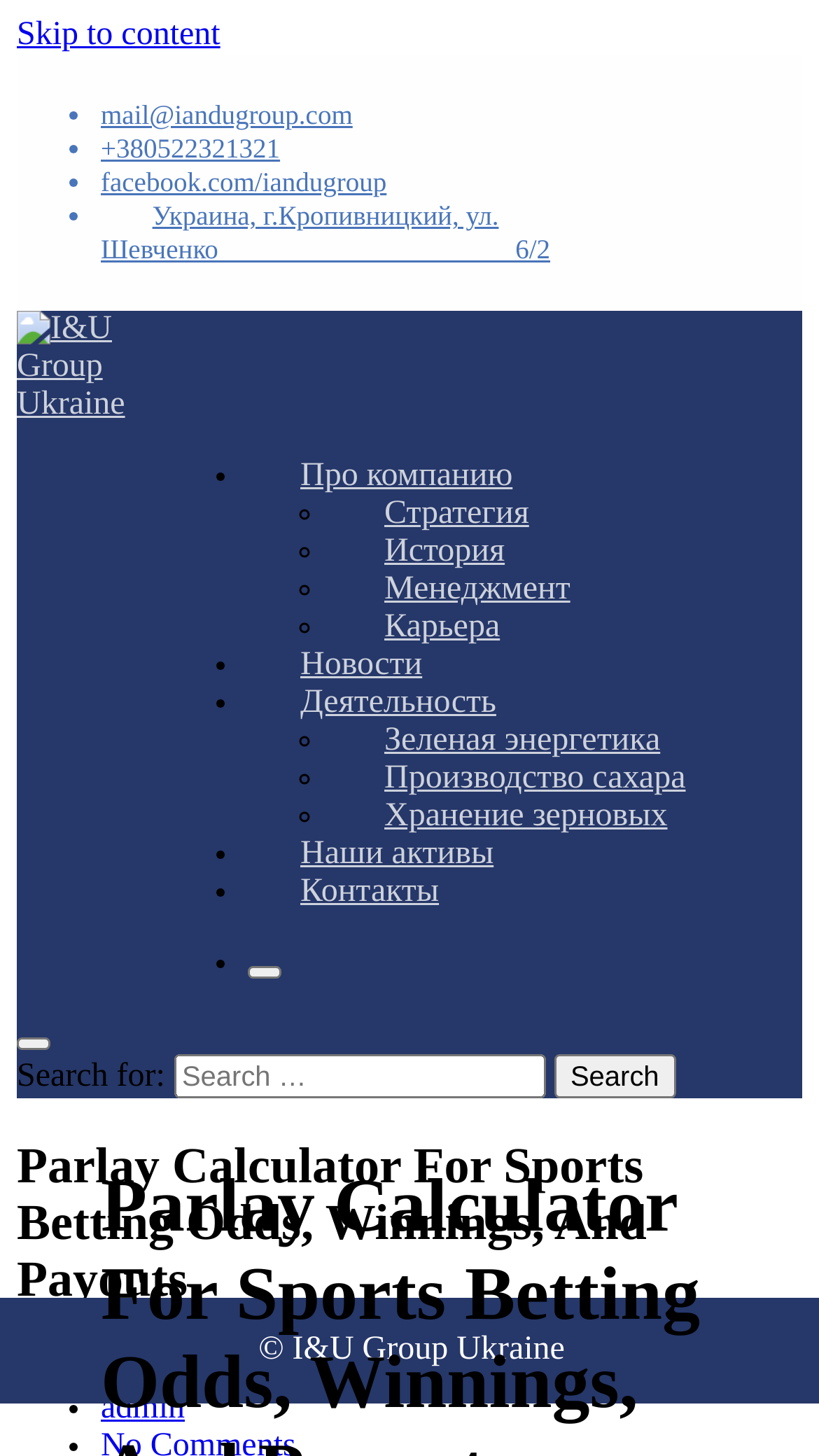Determine the bounding box coordinates of the region I should click to achieve the following instruction: "Search for something". Ensure the bounding box coordinates are four float numbers between 0 and 1, i.e., [left, top, right, bottom].

[0.021, 0.724, 0.979, 0.754]